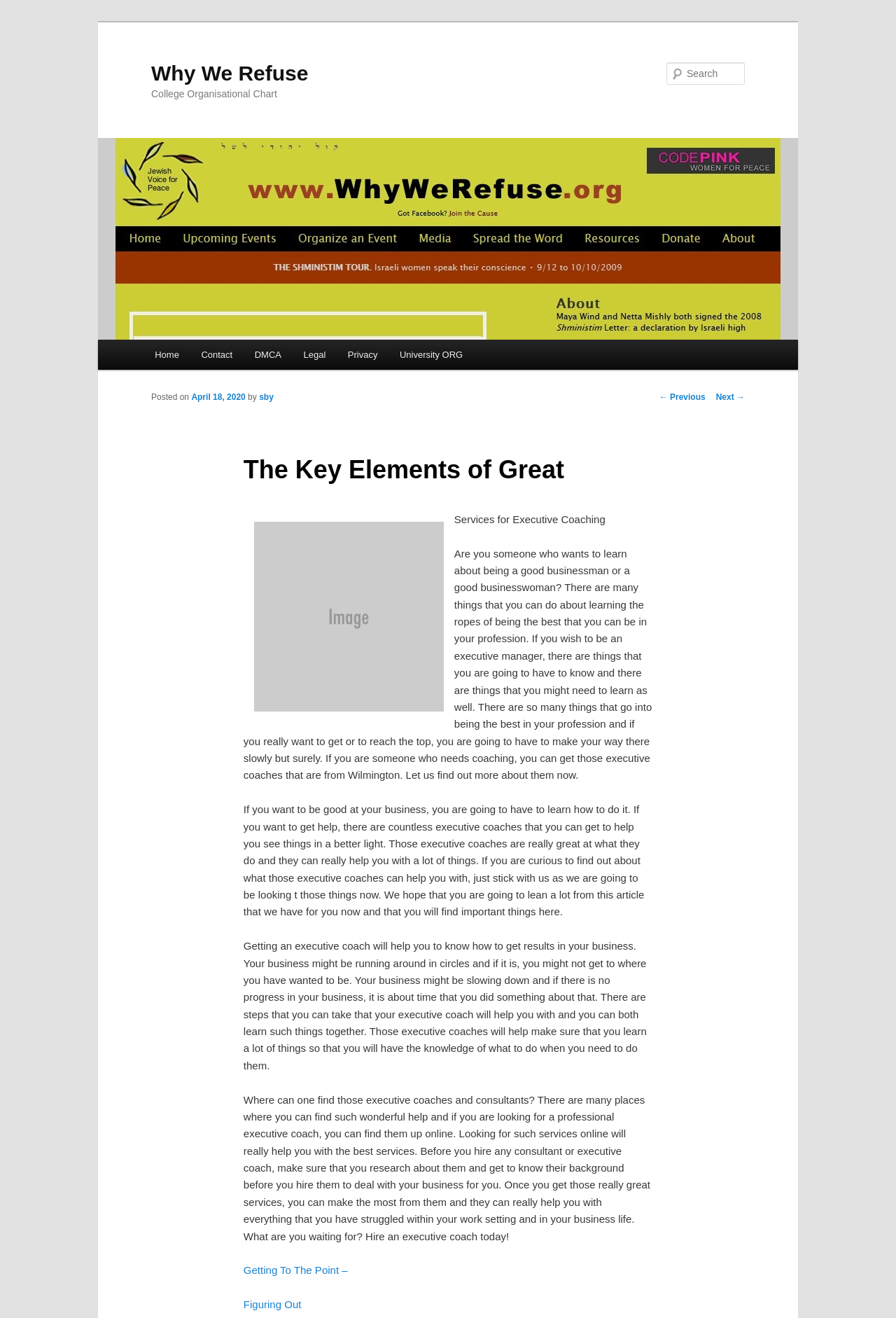Explain the contents of the webpage comprehensively.

This webpage appears to be a blog post or article discussing the key elements of greatness, specifically in the context of executive coaching and business management. 

At the top of the page, there is a heading that reads "Why We Refuse" and a link with the same text. Below this, there is another heading titled "College Organisational Chart". 

On the left side of the page, there is a menu with links to various pages, including "Home", "Contact", "DMCA", "Legal", "Privacy", and "University ORG". 

In the main content area, there is a heading that reads "The Key Elements of Great" followed by a date, "April 18, 2020", and the author's name. 

Below this, there is an image, and then a block of text that discusses the importance of learning and coaching for executive managers. The text is divided into four paragraphs, each discussing a different aspect of executive coaching, including the benefits of getting an executive coach, how they can help with business results, and where to find them. 

At the bottom of the page, there are two links, "Getting To The Point –" and "Figuring Out", which may be related to the article's content or lead to other relevant pages.